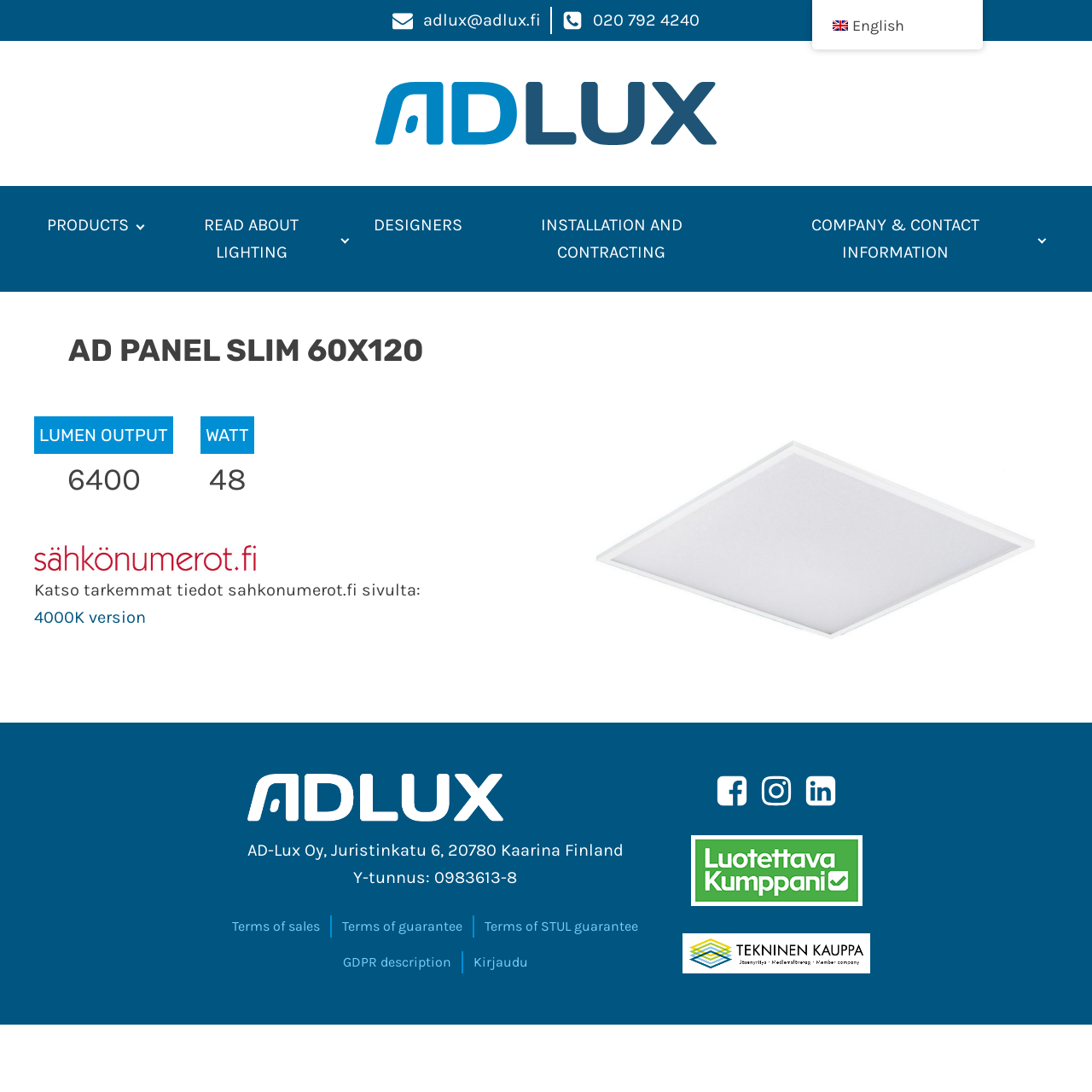Identify and extract the main heading of the webpage.

AD PANEL SLIM 60X120